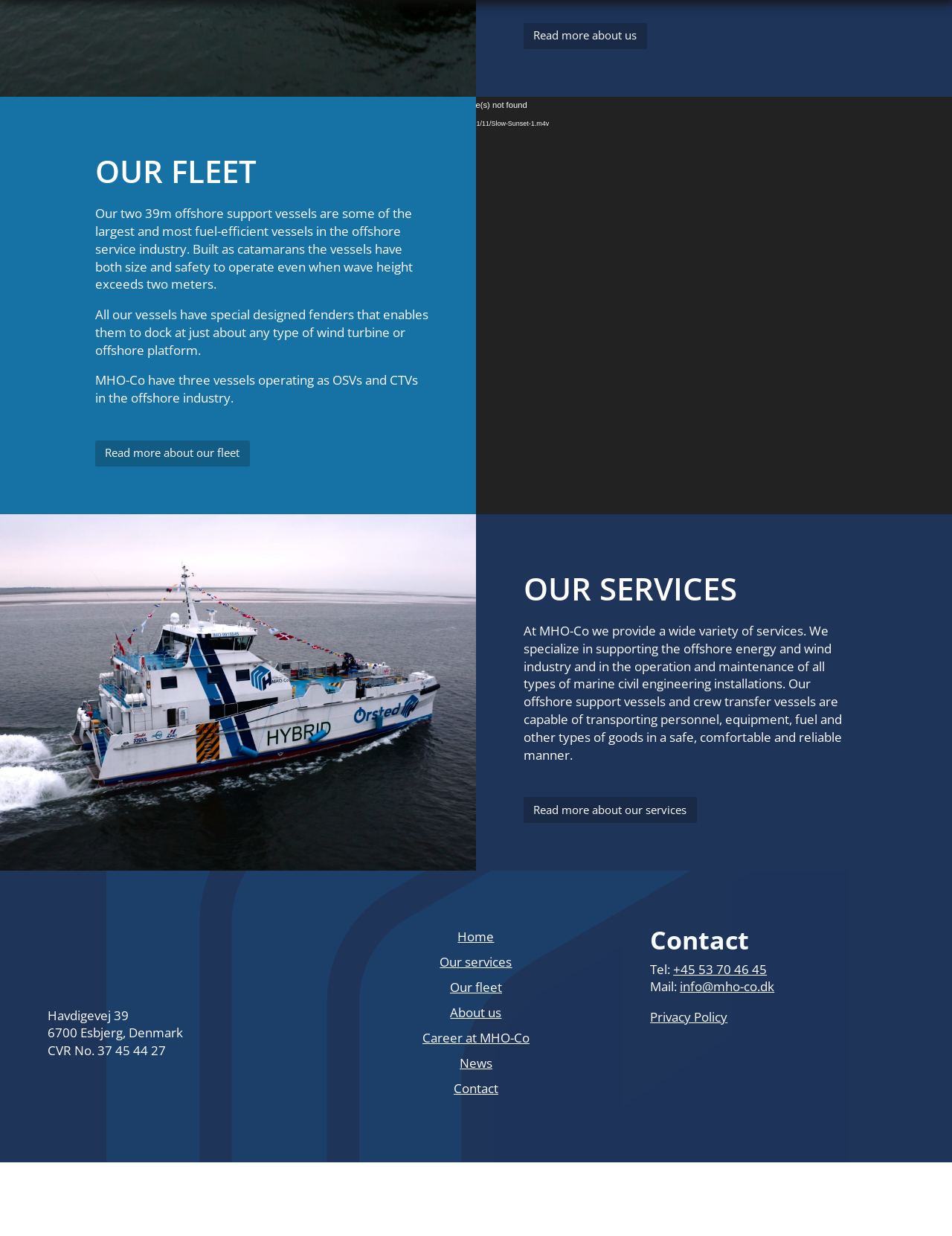Please identify the bounding box coordinates of where to click in order to follow the instruction: "Read more about our services".

[0.55, 0.645, 0.732, 0.666]